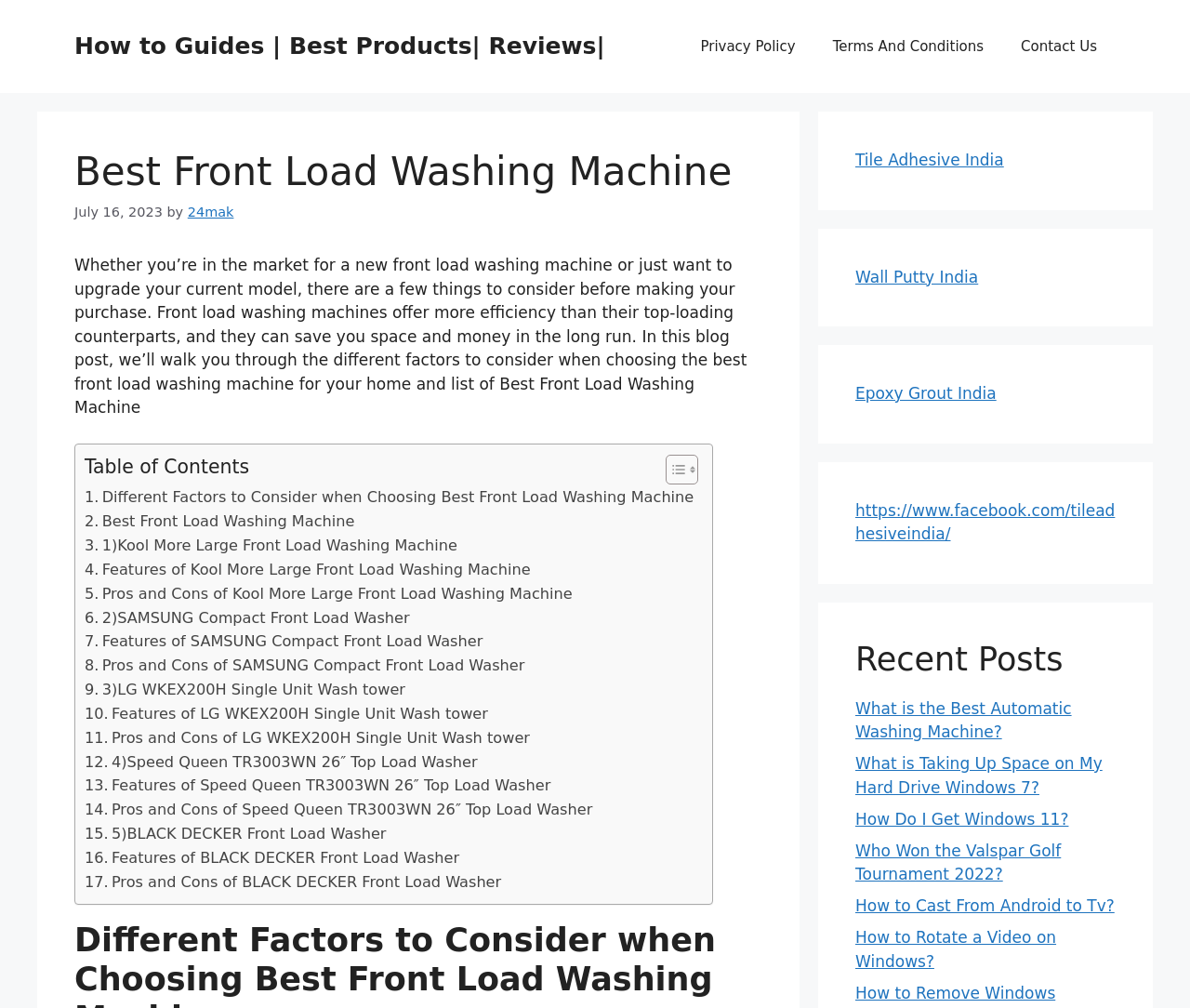Offer a thorough description of the webpage.

This webpage is about choosing the best front load washing machine. At the top, there is a banner with the site's name and a navigation menu with links to "Privacy Policy", "Terms And Conditions", and "Contact Us". Below the banner, there is a heading that reads "Best Front Load Washing Machine" followed by a date "July 16, 2023" and the author's name "24mak". 

A brief introduction explains the benefits of front load washing machines and the purpose of the article, which is to guide readers in choosing the best one for their home. 

The main content is organized into a table of contents with links to different sections, including "Different Factors to Consider when Choosing Best Front Load Washing Machine", "Best Front Load Washing Machine", and reviews of specific models such as "Kool More Large Front Load Washing Machine", "SAMSUNG Compact Front Load Washer", "LG WKEX200H Single Unit Wash tower", "Speed Queen TR3003WN 26″ Top Load Washer", and "BLACK DECKER Front Load Washer". Each review section includes links to "Features", "Pros and Cons", and other relevant information.

On the right side of the page, there are several complementary sections with links to unrelated topics such as "Tile Adhesive India", "Wall Putty India", "Epoxy Grout India", and social media profiles. There is also a section titled "Recent Posts" with links to other articles on various topics.